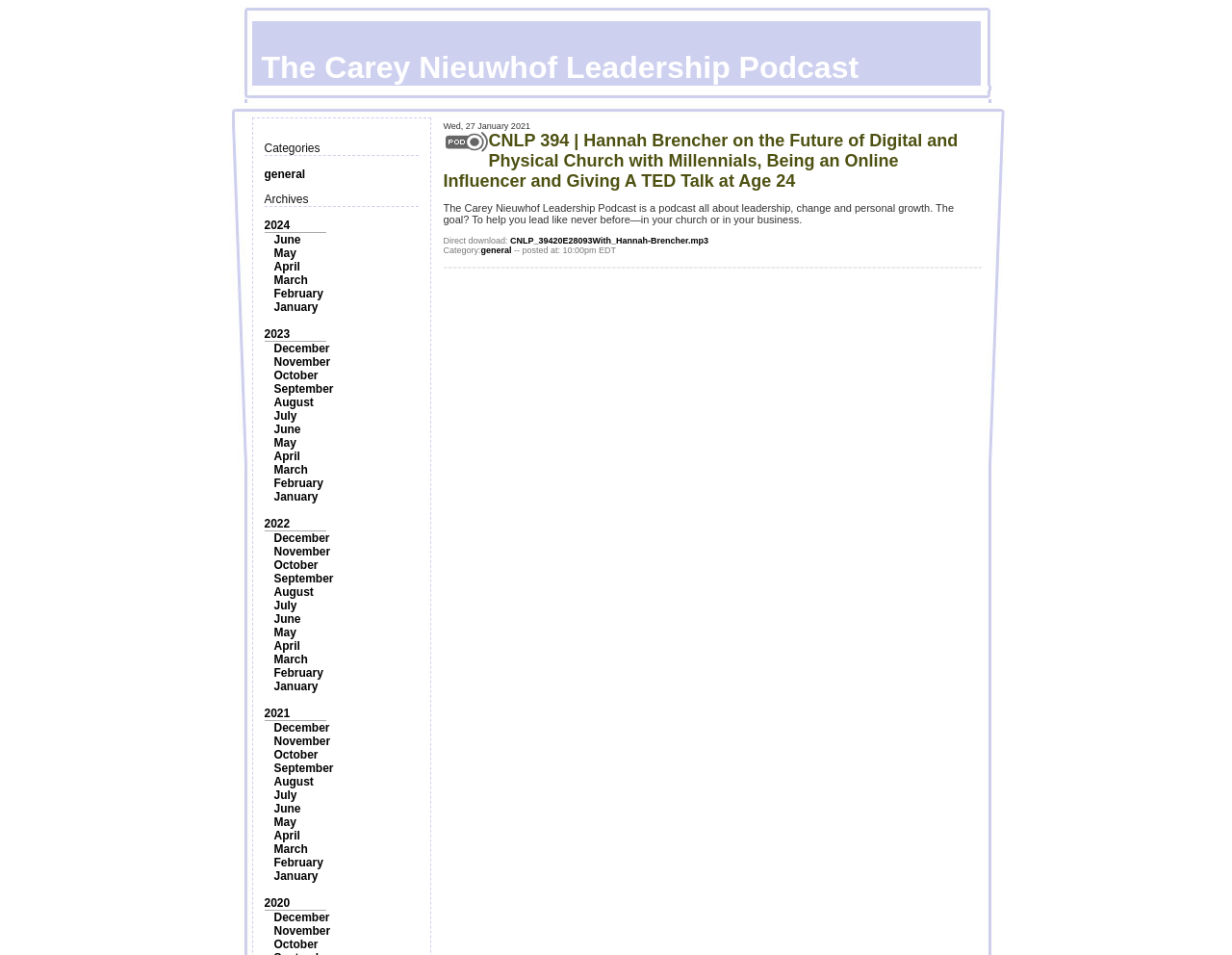Please determine the bounding box coordinates of the element to click in order to execute the following instruction: "Get the 'Citation Generator Extension'". The coordinates should be four float numbers between 0 and 1, specified as [left, top, right, bottom].

None